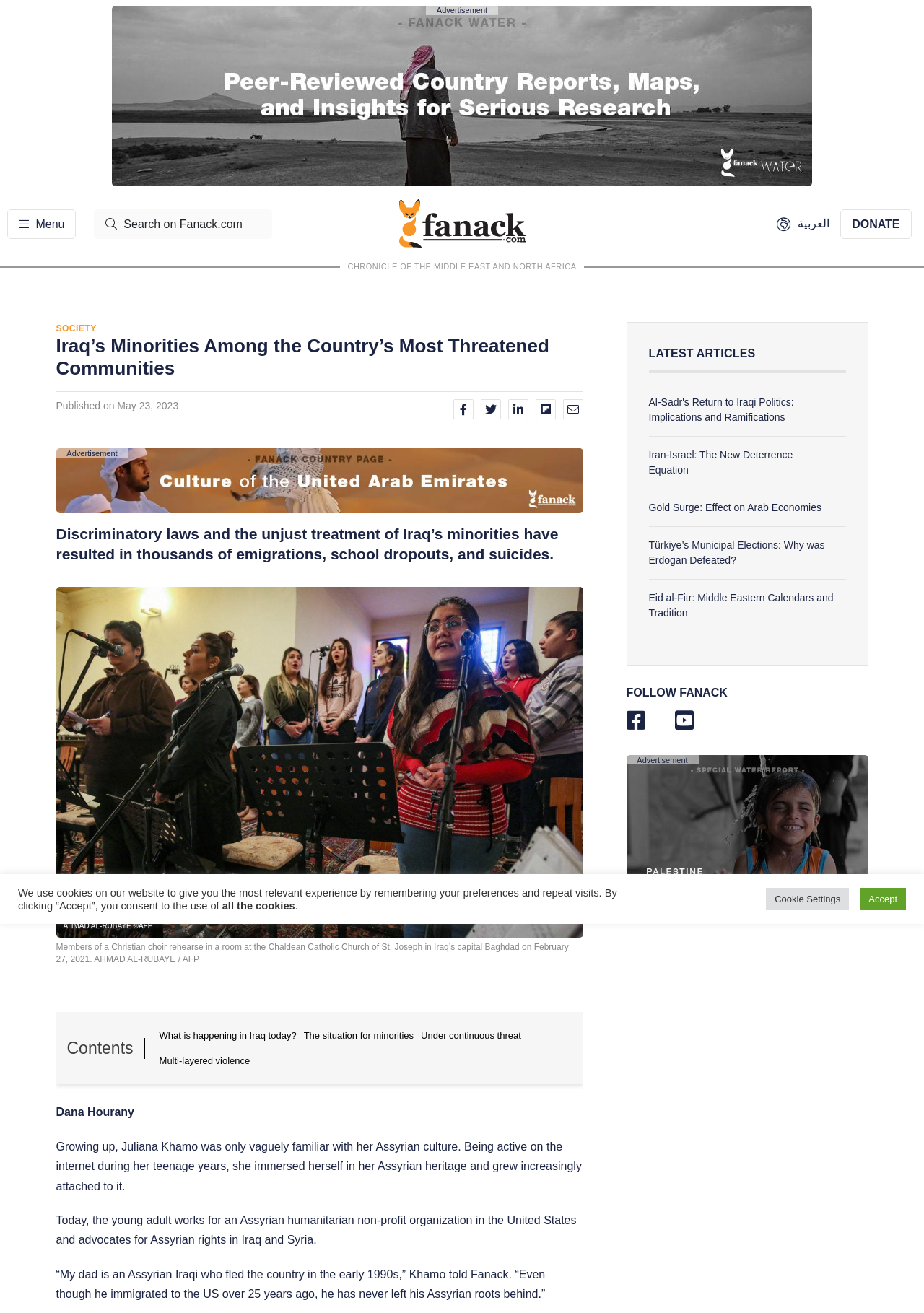Specify the bounding box coordinates of the element's region that should be clicked to achieve the following instruction: "Share on Facebook". The bounding box coordinates consist of four float numbers between 0 and 1, in the format [left, top, right, bottom].

[0.491, 0.304, 0.511, 0.32]